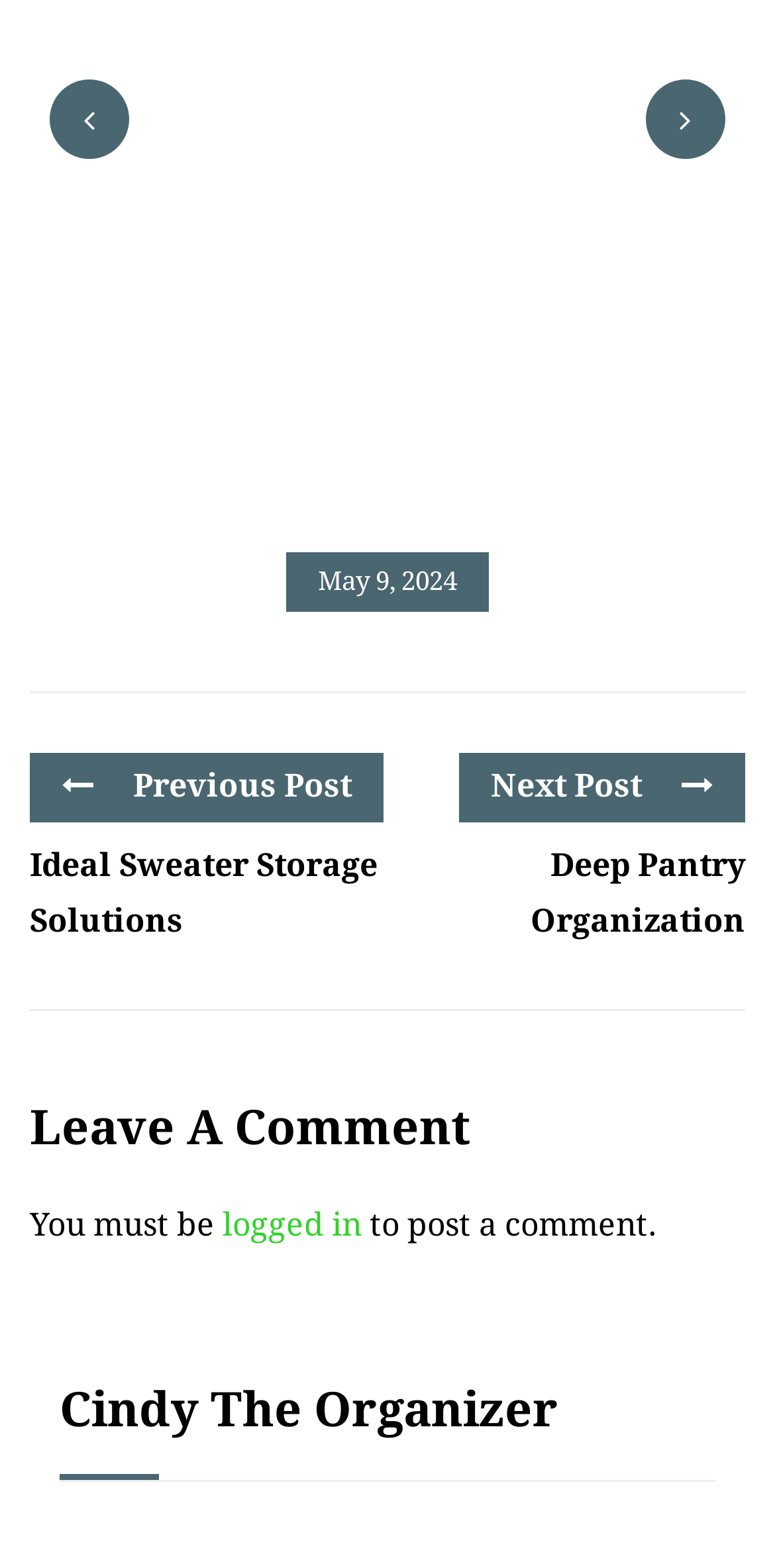Provide the bounding box coordinates of the UI element this sentence describes: "May 9, 2024May 9, 2024".

[0.369, 0.352, 0.631, 0.39]